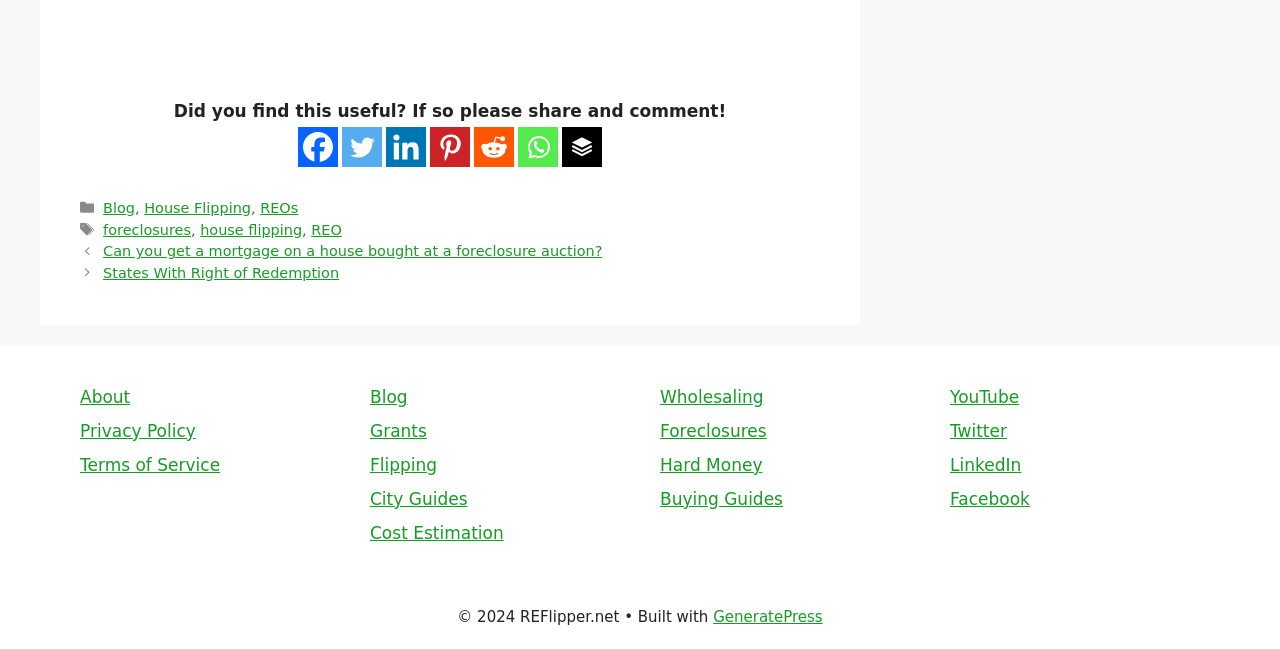Pinpoint the bounding box coordinates of the area that should be clicked to complete the following instruction: "Read about States With Right of Redemption". The coordinates must be given as four float numbers between 0 and 1, i.e., [left, top, right, bottom].

[0.081, 0.408, 0.265, 0.433]